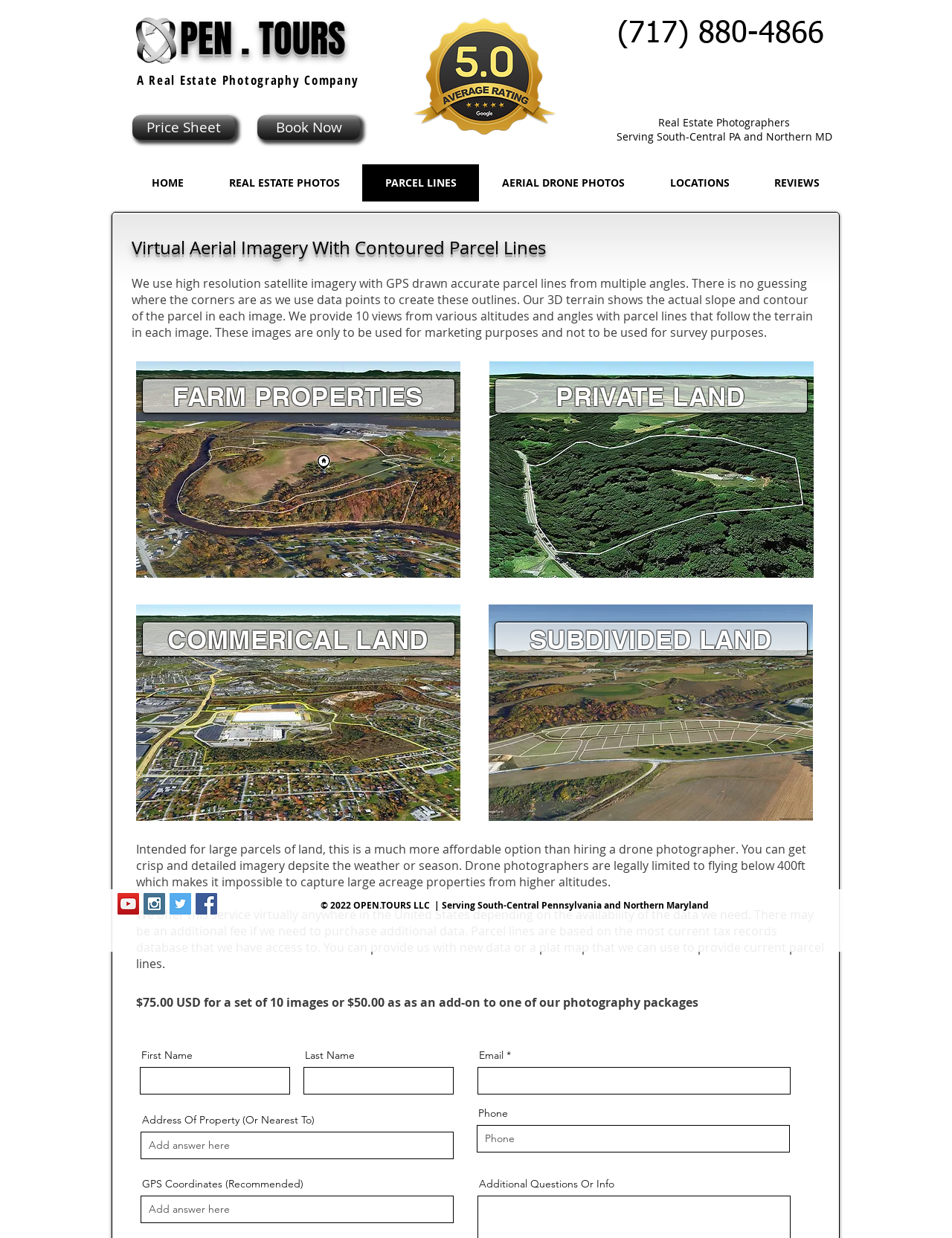What is the price of the 3D virtual aerial imagery service?
Based on the image, answer the question with as much detail as possible.

The price of the service can be found in the section describing the service, which states that a set of 10 images costs $75.00 USD, or $50.00 as an add-on to one of their photography packages.